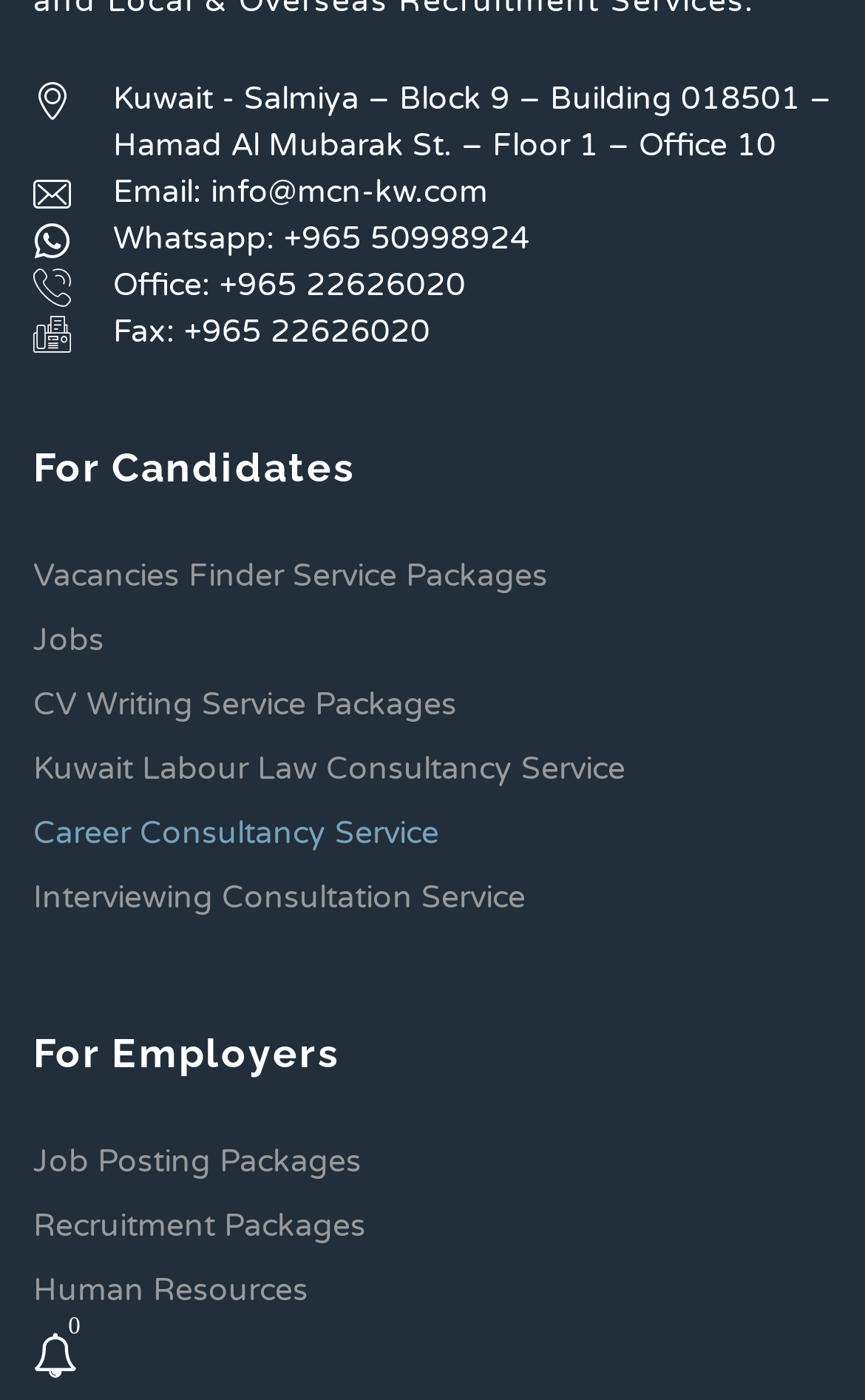Identify the coordinates of the bounding box for the element described below: "Email: info@mcn-kw.com". Return the coordinates as four float numbers between 0 and 1: [left, top, right, bottom].

[0.131, 0.123, 0.564, 0.15]